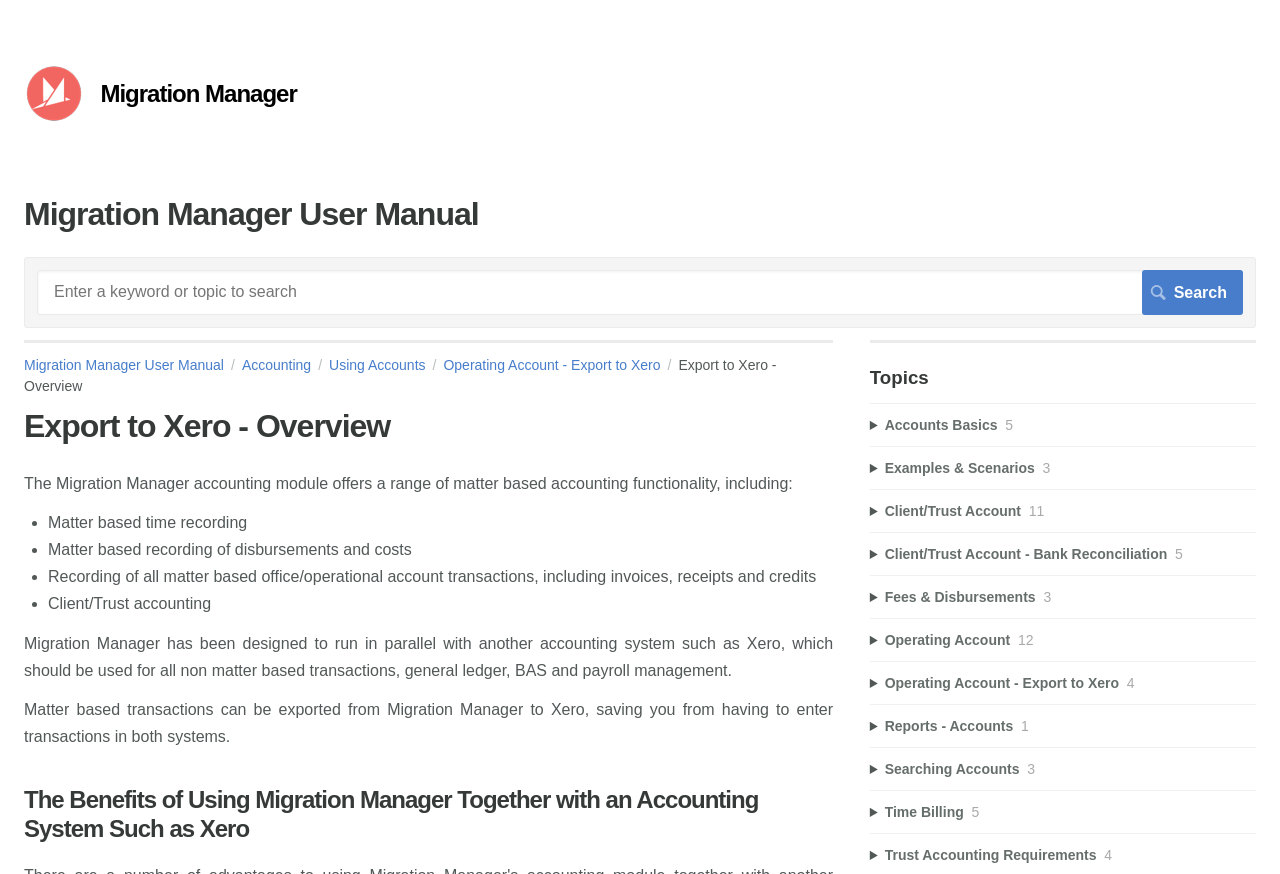Write a detailed summary of the webpage, including text, images, and layout.

The webpage is a user manual for the Migration Manager software, specifically focused on exporting data to Xero. At the top of the page, there is a logo and a link to the Migration Manager Pty Ltd website, followed by a heading that reads "Migration Manager" and a subheading that reads "Migration Manager User Manual". 

Below this, there is a search bar with a search button to the right. To the right of the search bar, there is a breadcrumb navigation menu that shows the current page's location within the manual, with links to previous sections.

The main content of the page is divided into two sections. The left section contains a heading that reads "Export to Xero - Overview" and a block of text that describes the accounting functionality of the Migration Manager software, including its ability to export data to Xero. The text is formatted with bullet points and describes the benefits of using Migration Manager with an accounting system like Xero.

The right section of the page contains a list of topics related to using Migration Manager with Xero, each with a disclosure triangle that can be expanded to reveal more information. The topics include "Accounts Basics", "Examples & Scenarios", "Client/Trust Account", and several others.